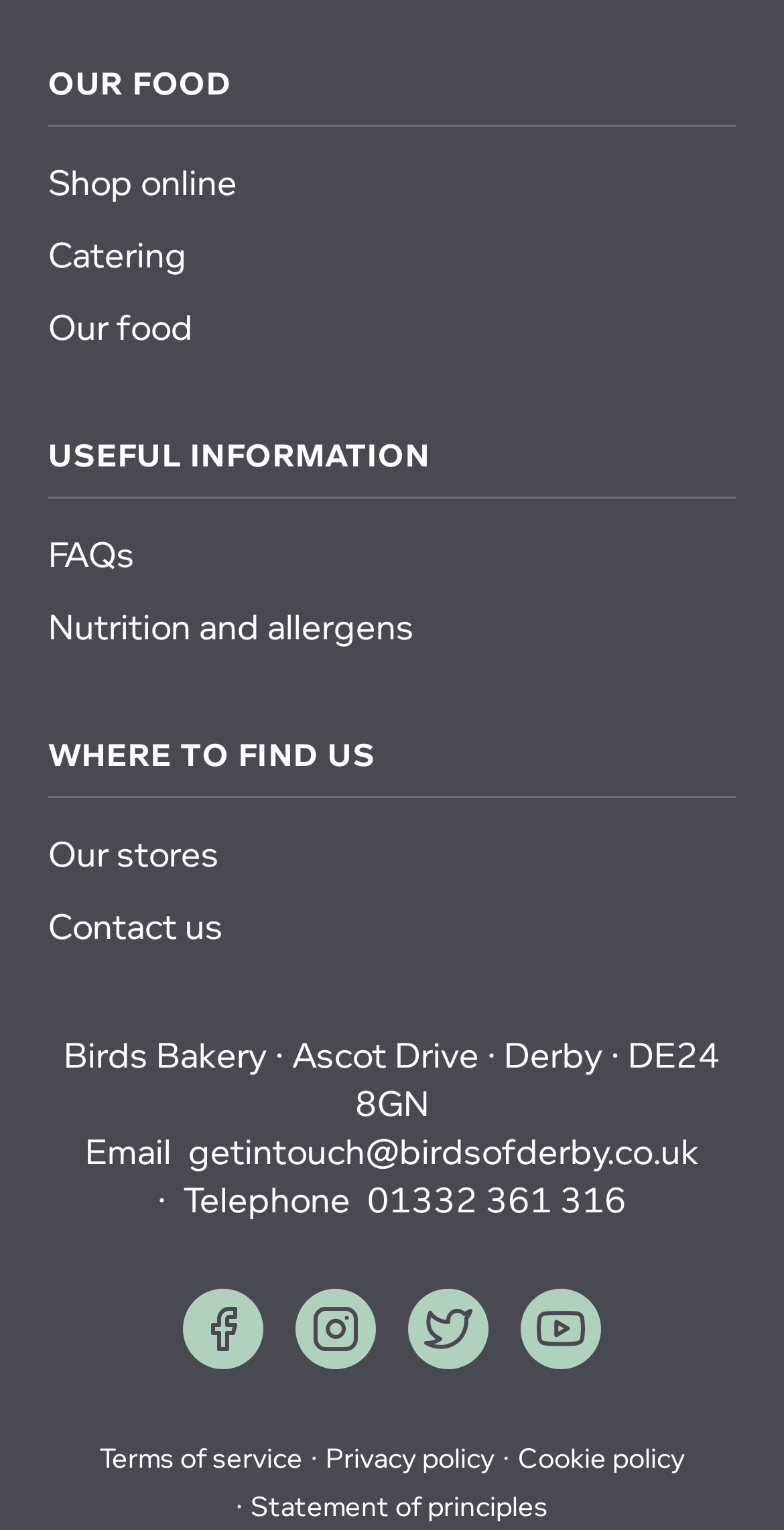Determine the bounding box coordinates of the clickable area required to perform the following instruction: "Find our stores". The coordinates should be represented as four float numbers between 0 and 1: [left, top, right, bottom].

[0.062, 0.545, 0.279, 0.572]